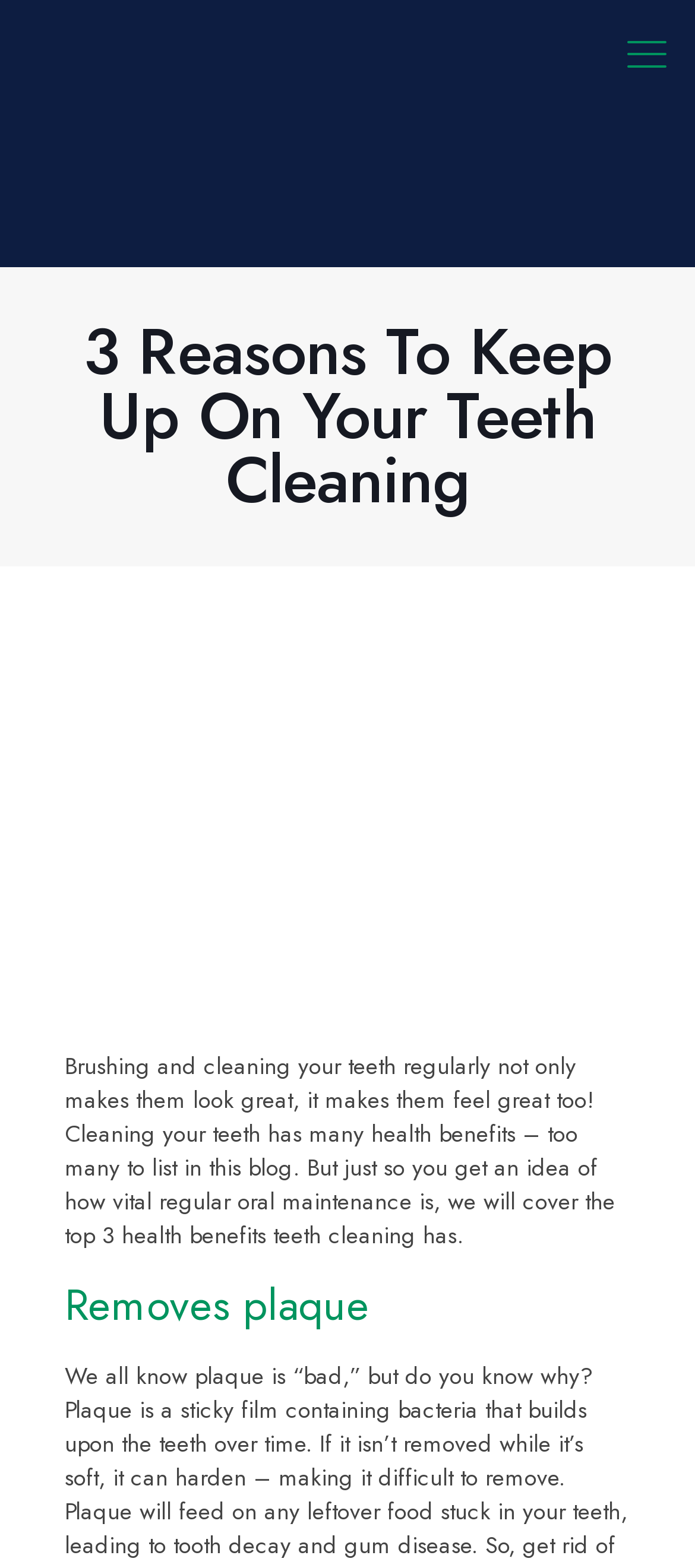Are there any images on this webpage?
Answer the question with a single word or phrase, referring to the image.

Yes